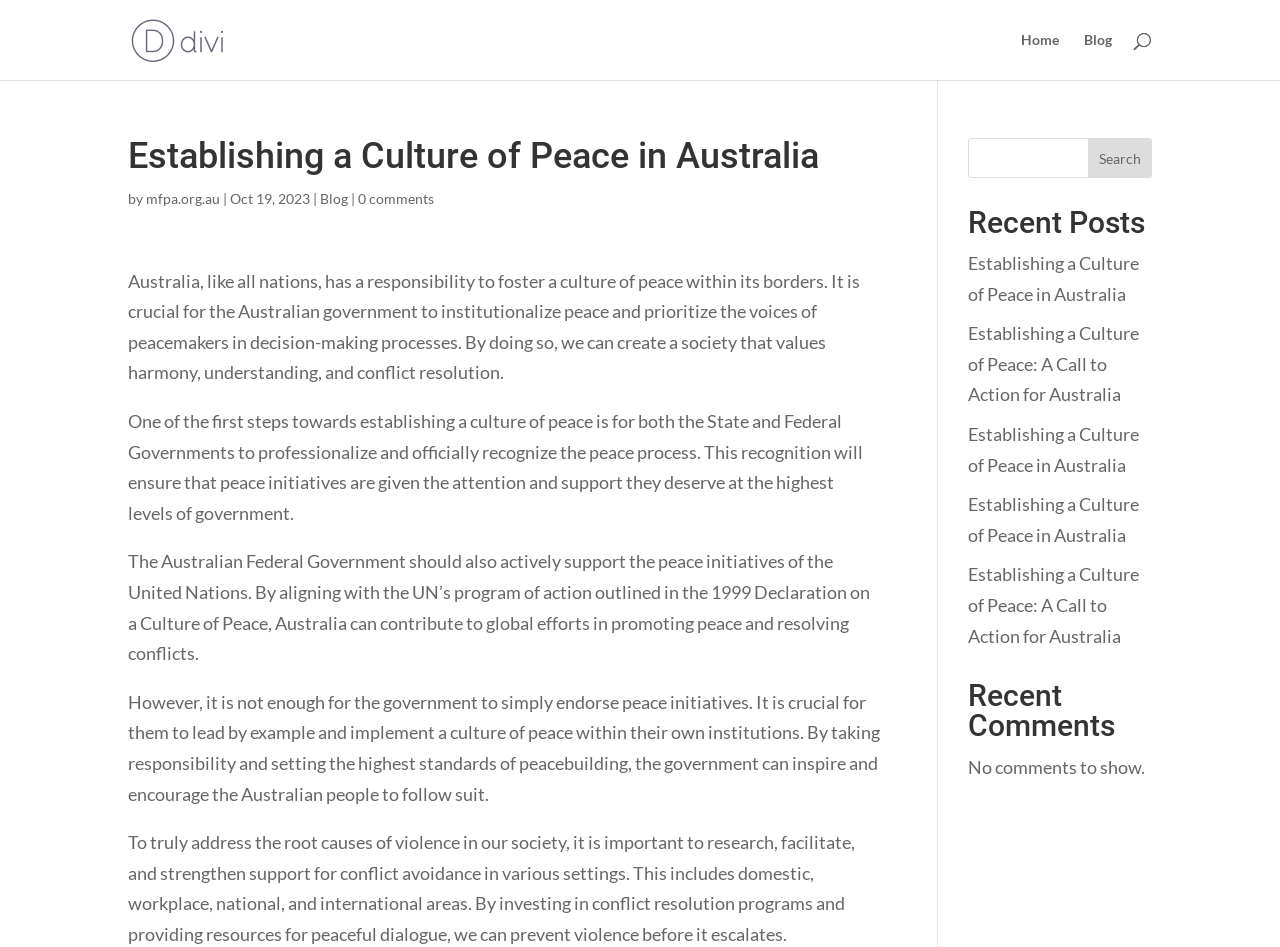What is the purpose of the search box?
Look at the image and construct a detailed response to the question.

The search box is located at the top right corner of the webpage, and it allows users to search for specific content within the website. This is evident from the presence of a search icon and a 'Search' button next to the search box.